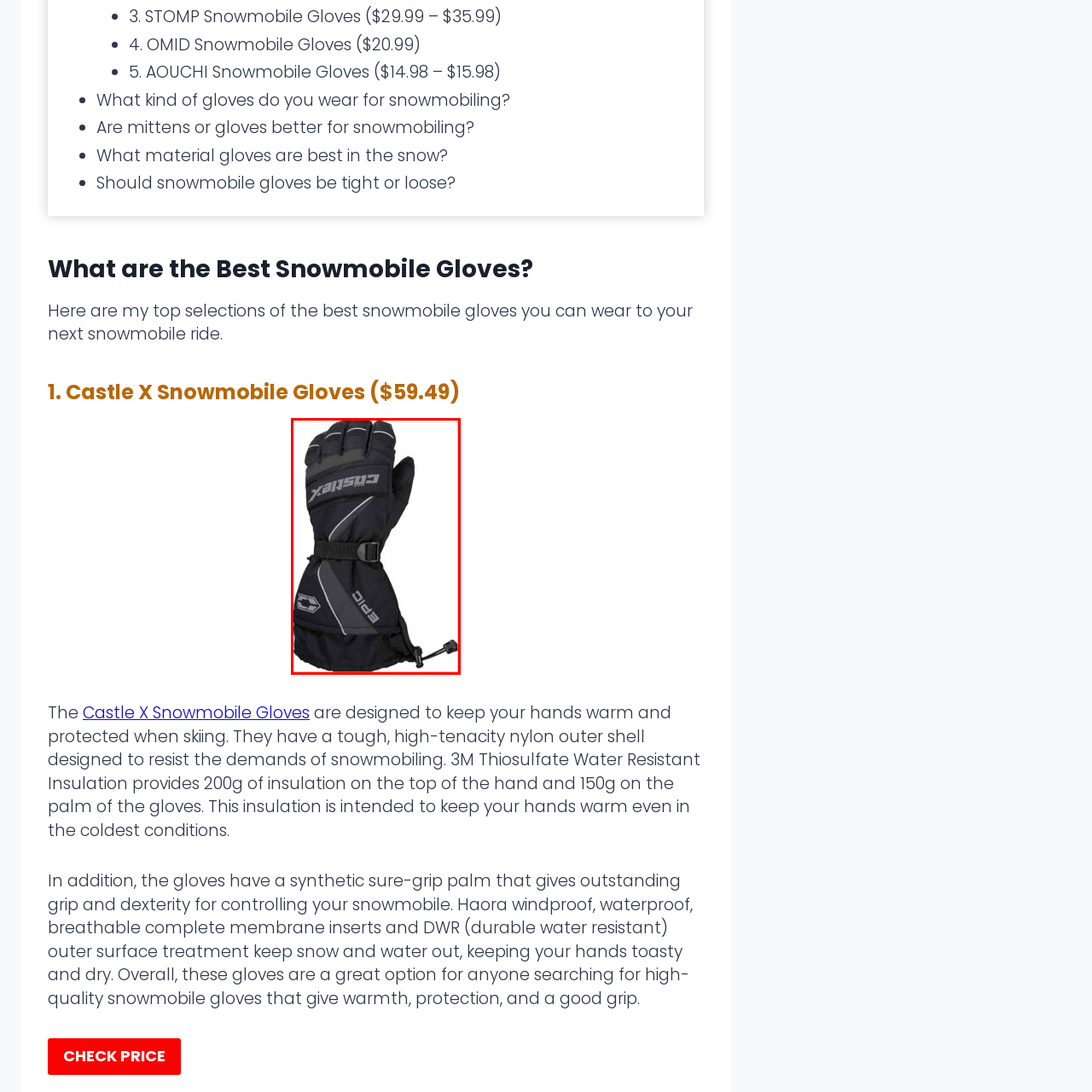Write a detailed description of the image enclosed in the red-bordered box.

This image showcases the Castle X Snowmobile Gloves, a premium choice designed for snowmobiling enthusiasts. The gloves are primarily black, featuring a sleek and modern design with prominent branding from Castle X. They include a secure strap for an adjustable fit, ensuring that snow and cold air stay out while providing warmth and comfort. The high-tenacity nylon outer shell is engineered to withstand the rigors of snow sports, and the gloves are equipped with 3M Thinsulate insulation, offering excellent thermal protection. This makes them ideal for keeping hands warm in harsh winter conditions. The gloves also boast a synthetic sure-grip palm, enhancing grip and dexterity, essential for controlling a snowmobile effectively. Overall, these gloves are an excellent investment for anyone prioritizing warmth, protection, and high performance during their snowmobiling adventures.